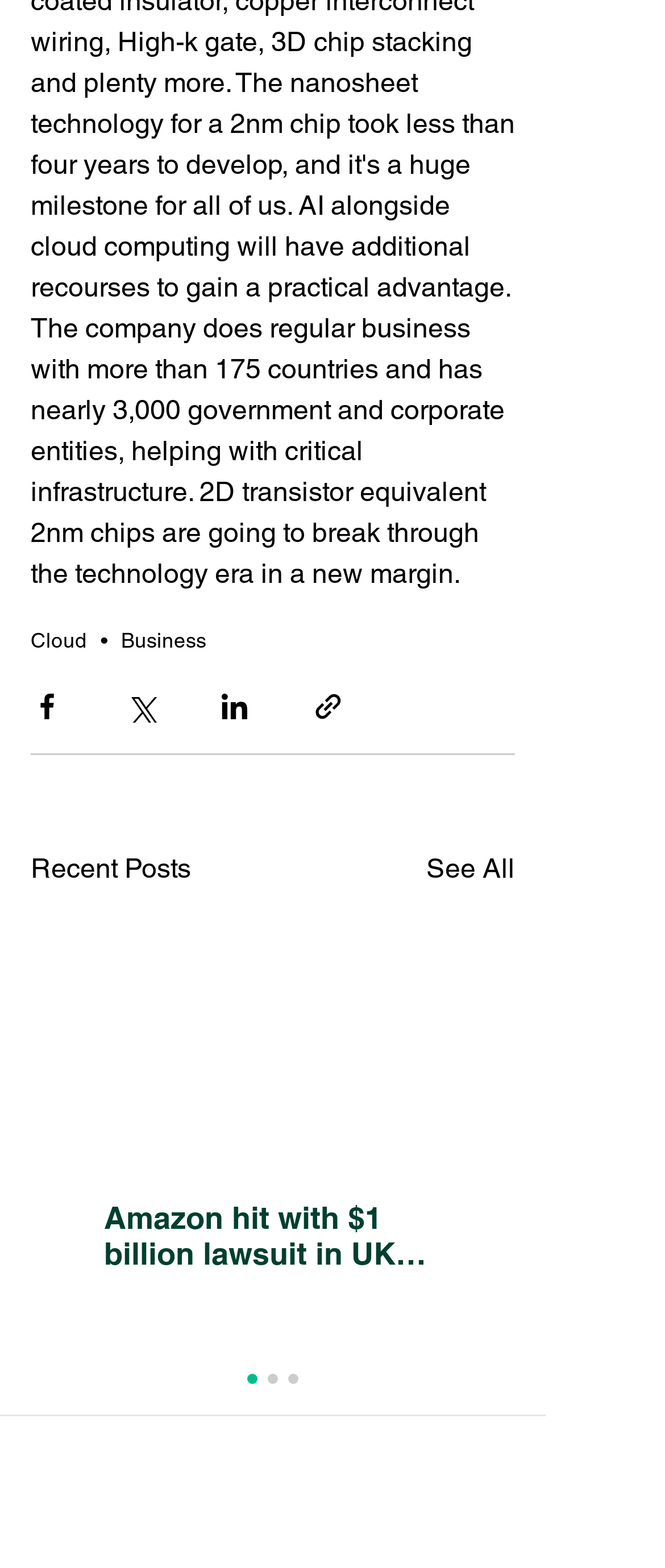Identify the bounding box coordinates of the section to be clicked to complete the task described by the following instruction: "View Recent Posts". The coordinates should be four float numbers between 0 and 1, formatted as [left, top, right, bottom].

[0.046, 0.542, 0.287, 0.568]